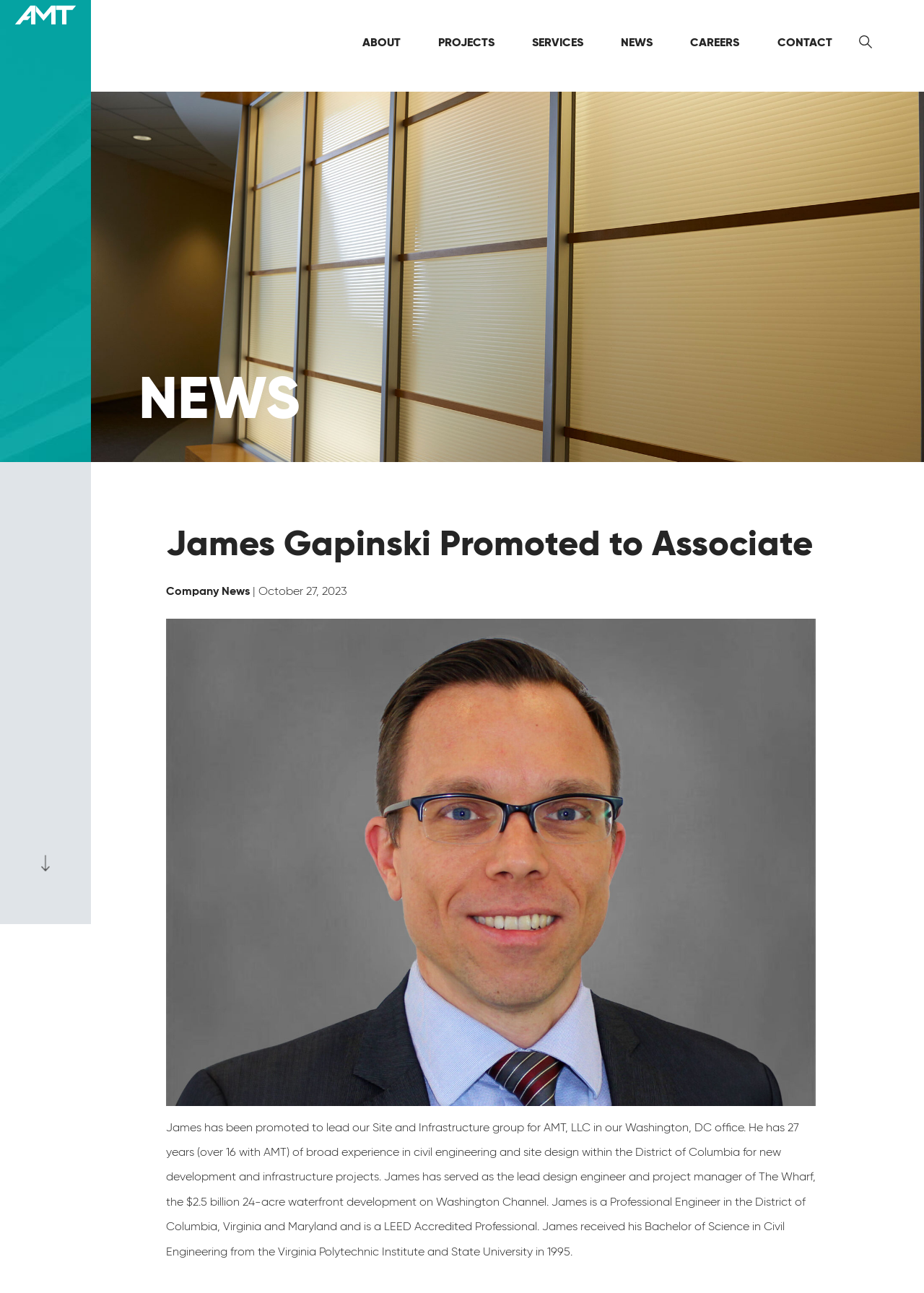Provide the text content of the webpage's main heading.

James Gapinski Promoted to Associate